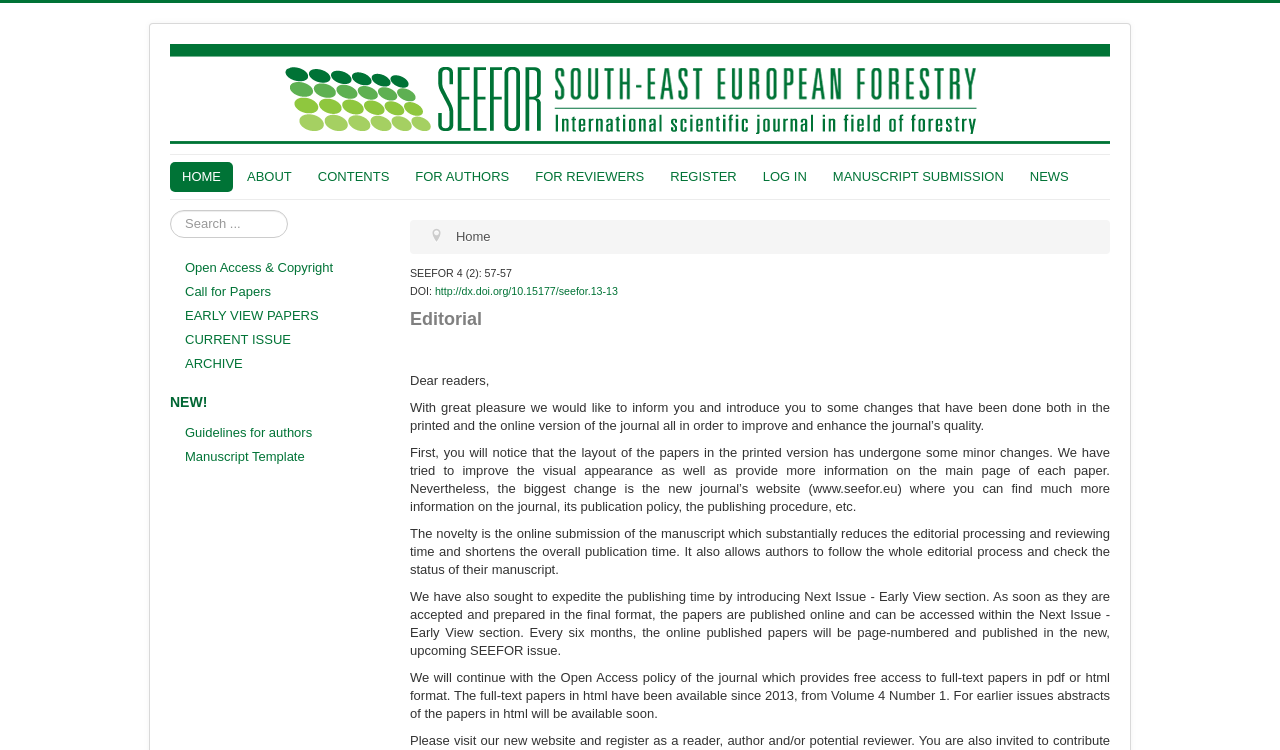Please find the bounding box for the following UI element description. Provide the coordinates in (top-left x, top-left y, bottom-right x, bottom-right y) format, with values between 0 and 1: Open Access & Copyright

[0.133, 0.341, 0.305, 0.373]